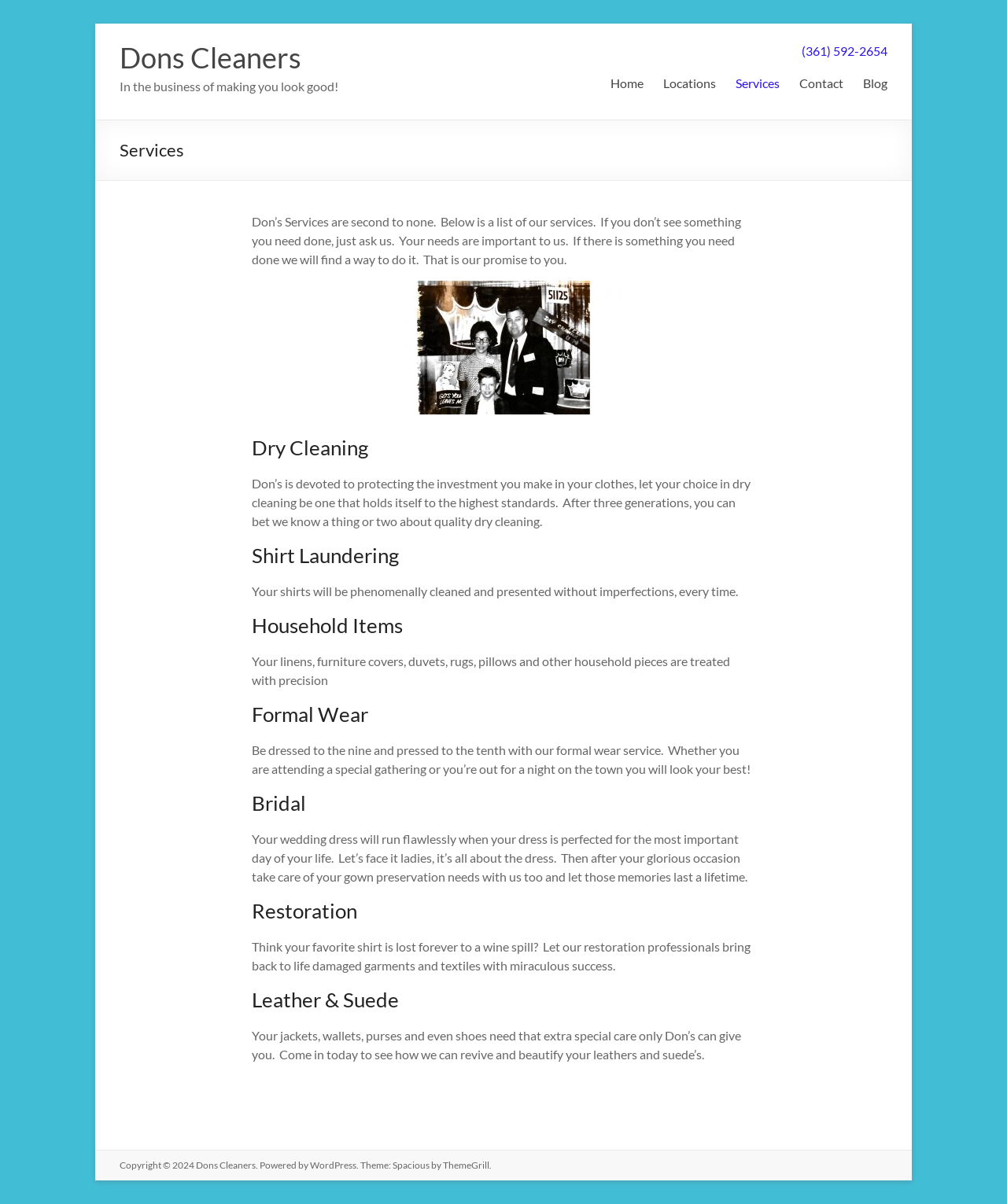What is the name of the family in the image?
Please answer the question with a detailed response using the information from the screenshot.

The name of the family in the image is Haggerton Family, which is mentioned in the image element 'Haggerton Family' on the webpage.